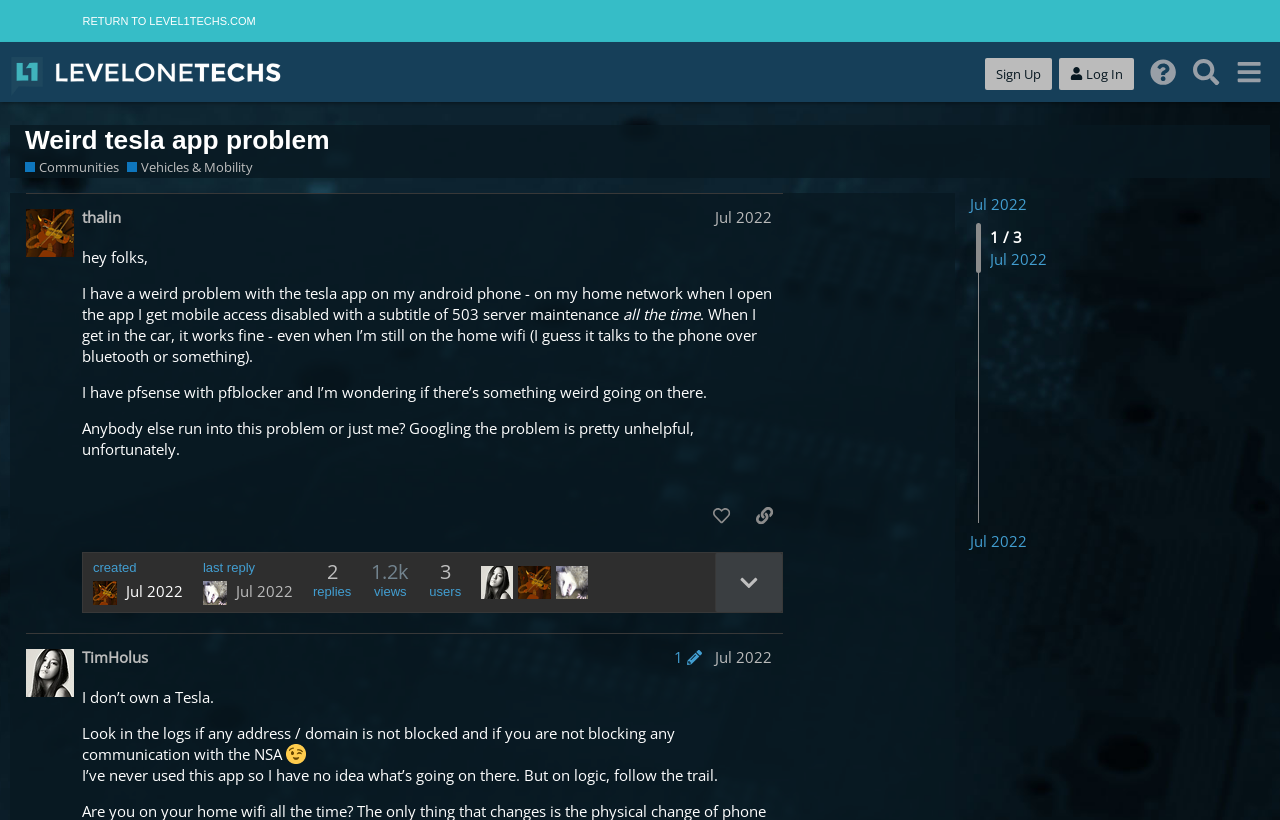Can you specify the bounding box coordinates of the area that needs to be clicked to fulfill the following instruction: "Log In"?

[0.828, 0.07, 0.886, 0.109]